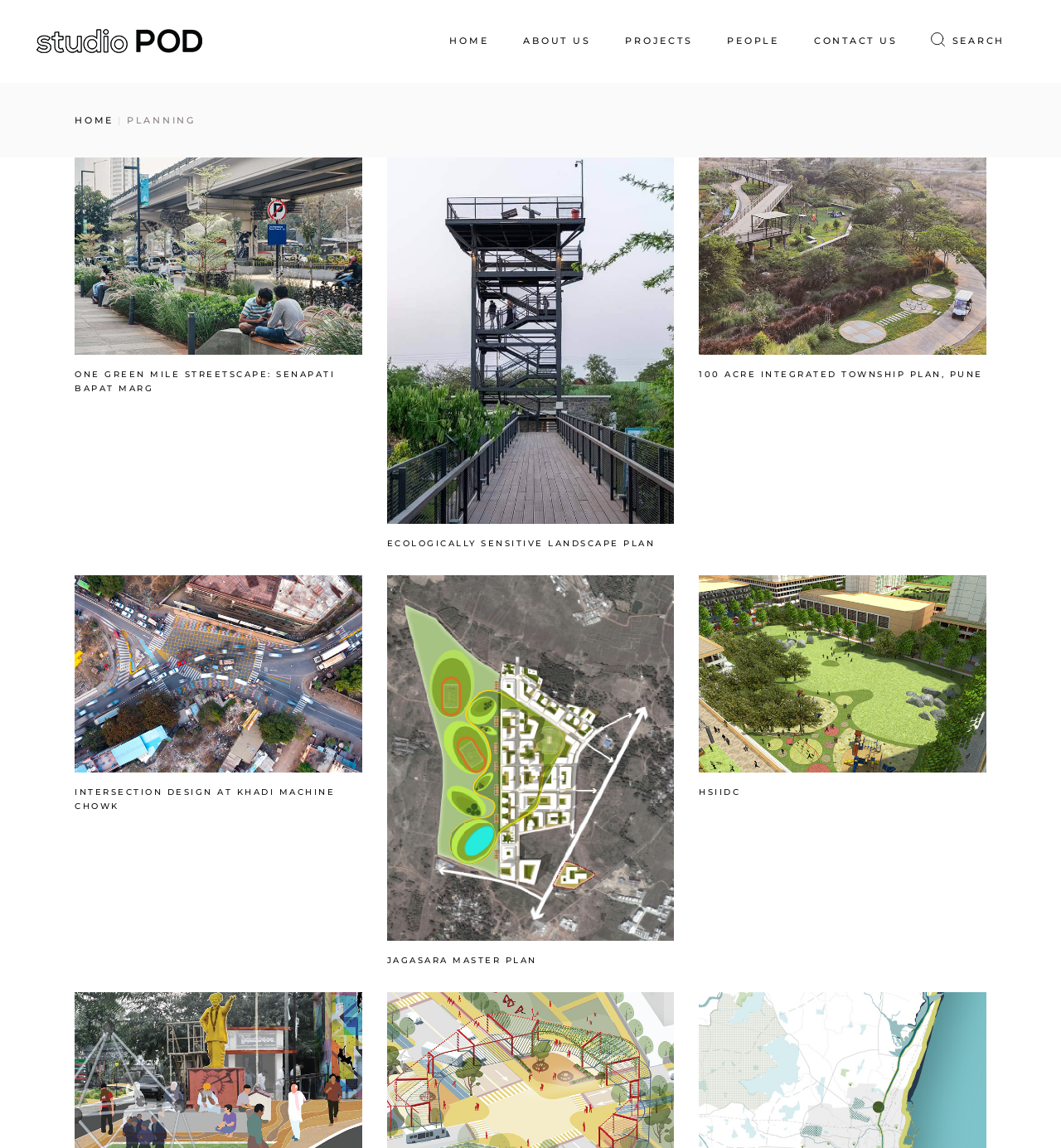Find the bounding box coordinates of the area that needs to be clicked in order to achieve the following instruction: "go to ABOUT US page". The coordinates should be specified as four float numbers between 0 and 1, i.e., [left, top, right, bottom].

[0.493, 0.0, 0.556, 0.071]